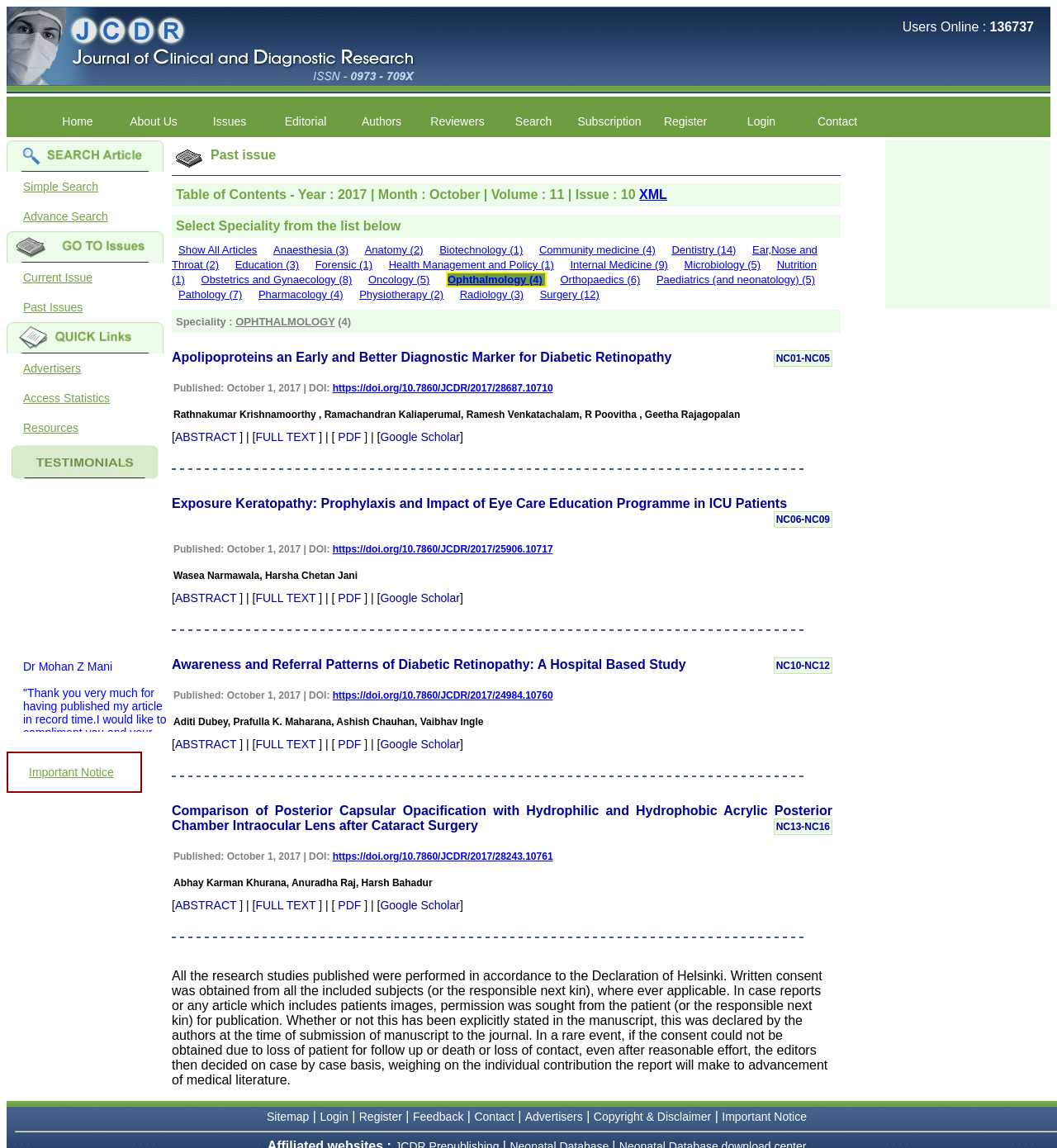How many users are online?
Based on the content of the image, thoroughly explain and answer the question.

The number of users online can be found in the text 'Users Online : 136737' at the top of the webpage.